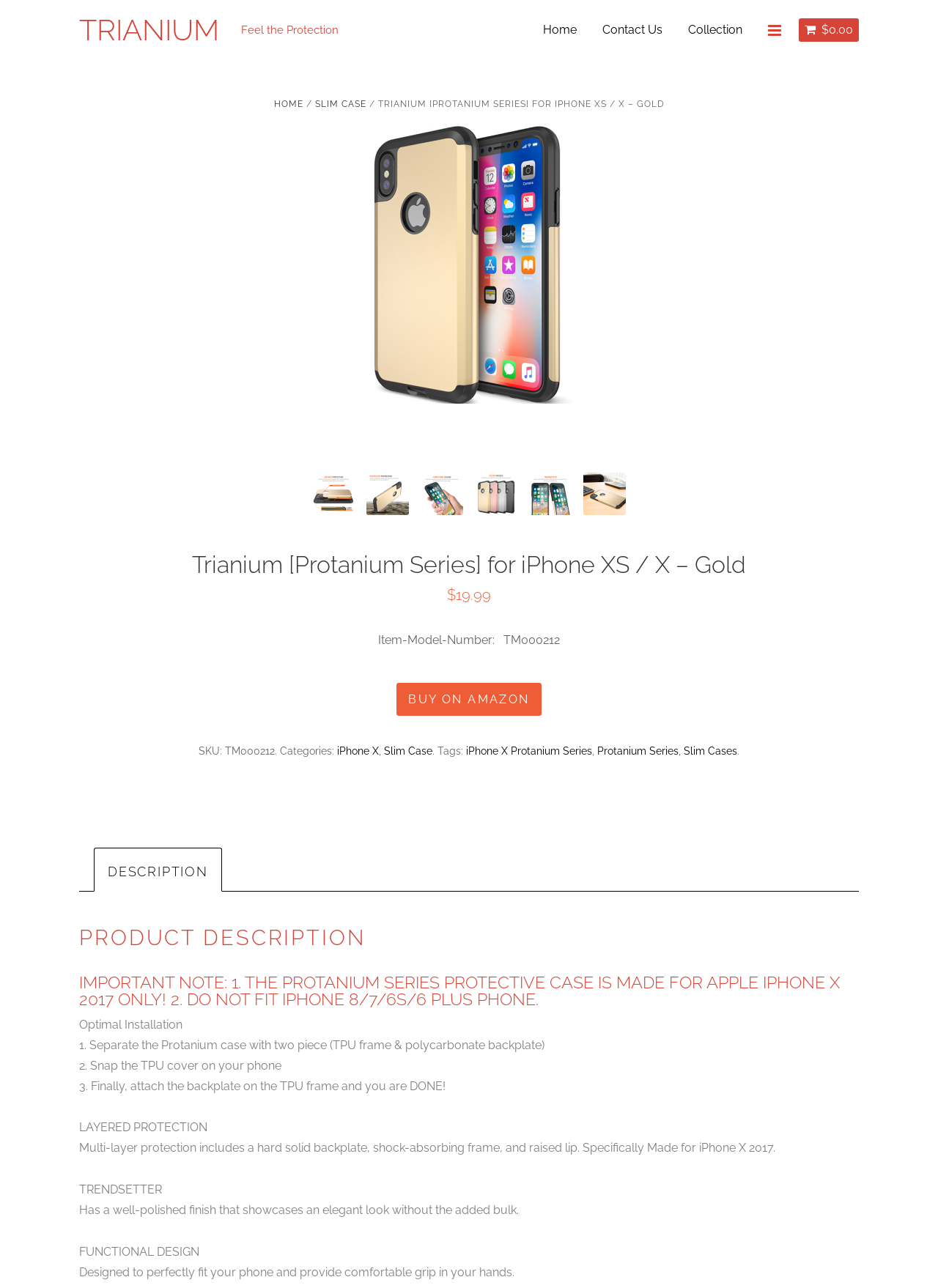Identify the bounding box coordinates of the region I need to click to complete this instruction: "Click on the 'TRIANIUM' link".

[0.084, 0.01, 0.234, 0.036]